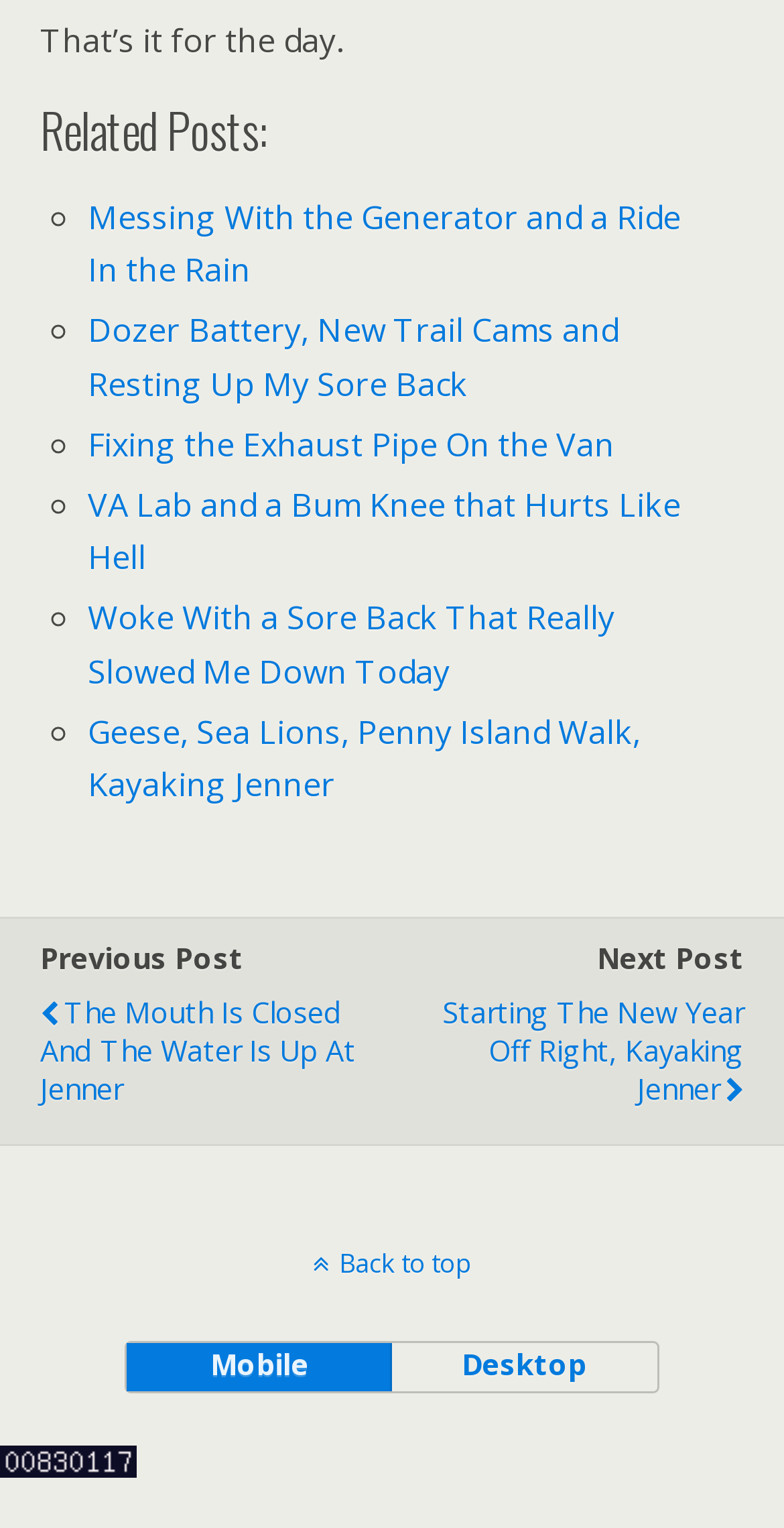Please mark the clickable region by giving the bounding box coordinates needed to complete this instruction: "Switch to 'Desktop' mode".

[0.497, 0.879, 0.837, 0.91]